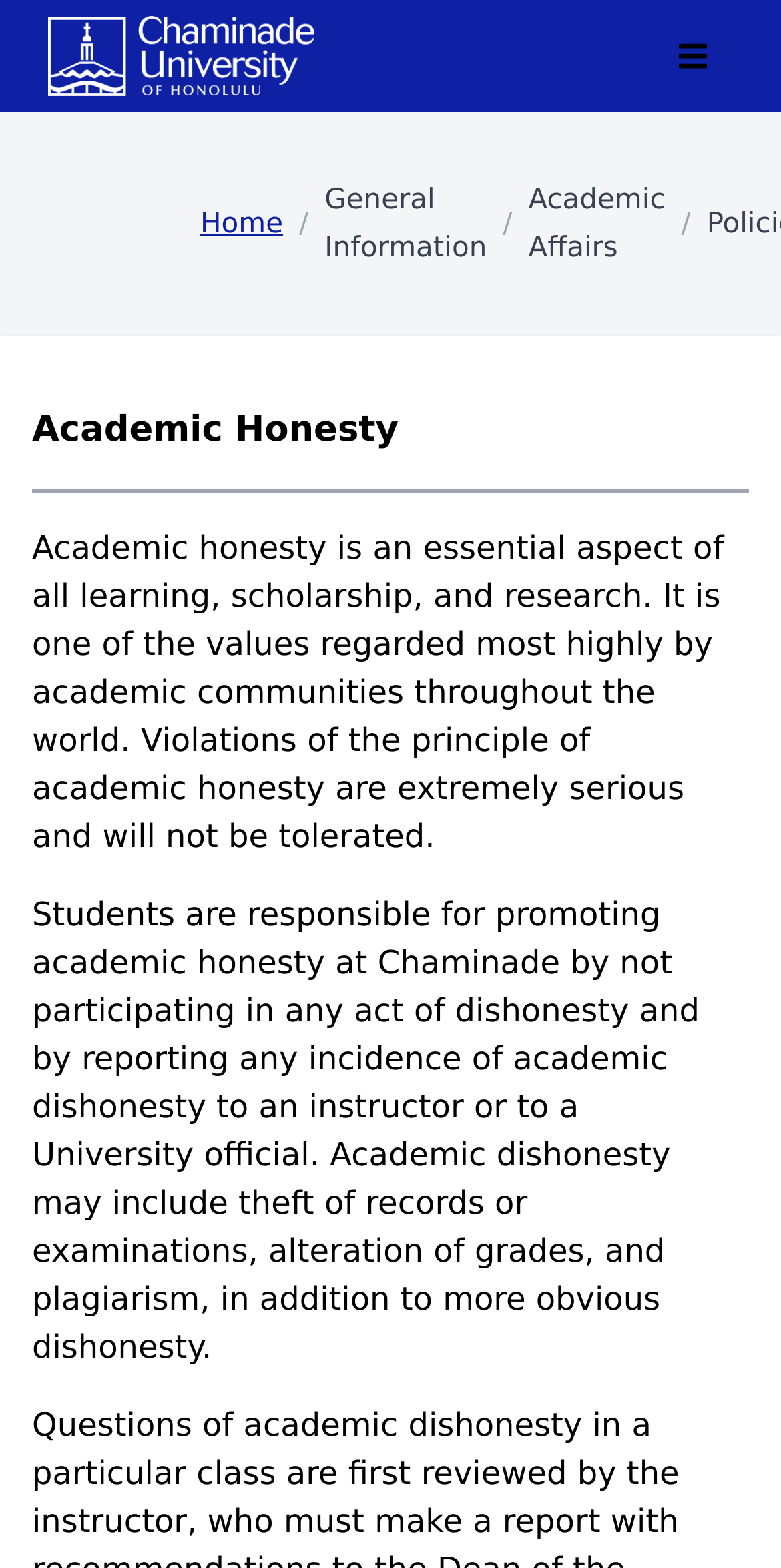Bounding box coordinates are specified in the format (top-left x, top-left y, bottom-right x, bottom-right y). All values are floating point numbers bounded between 0 and 1. Please provide the bounding box coordinate of the region this sentence describes: aria-label="Toggle mobile navigation"

[0.836, 0.014, 0.938, 0.057]